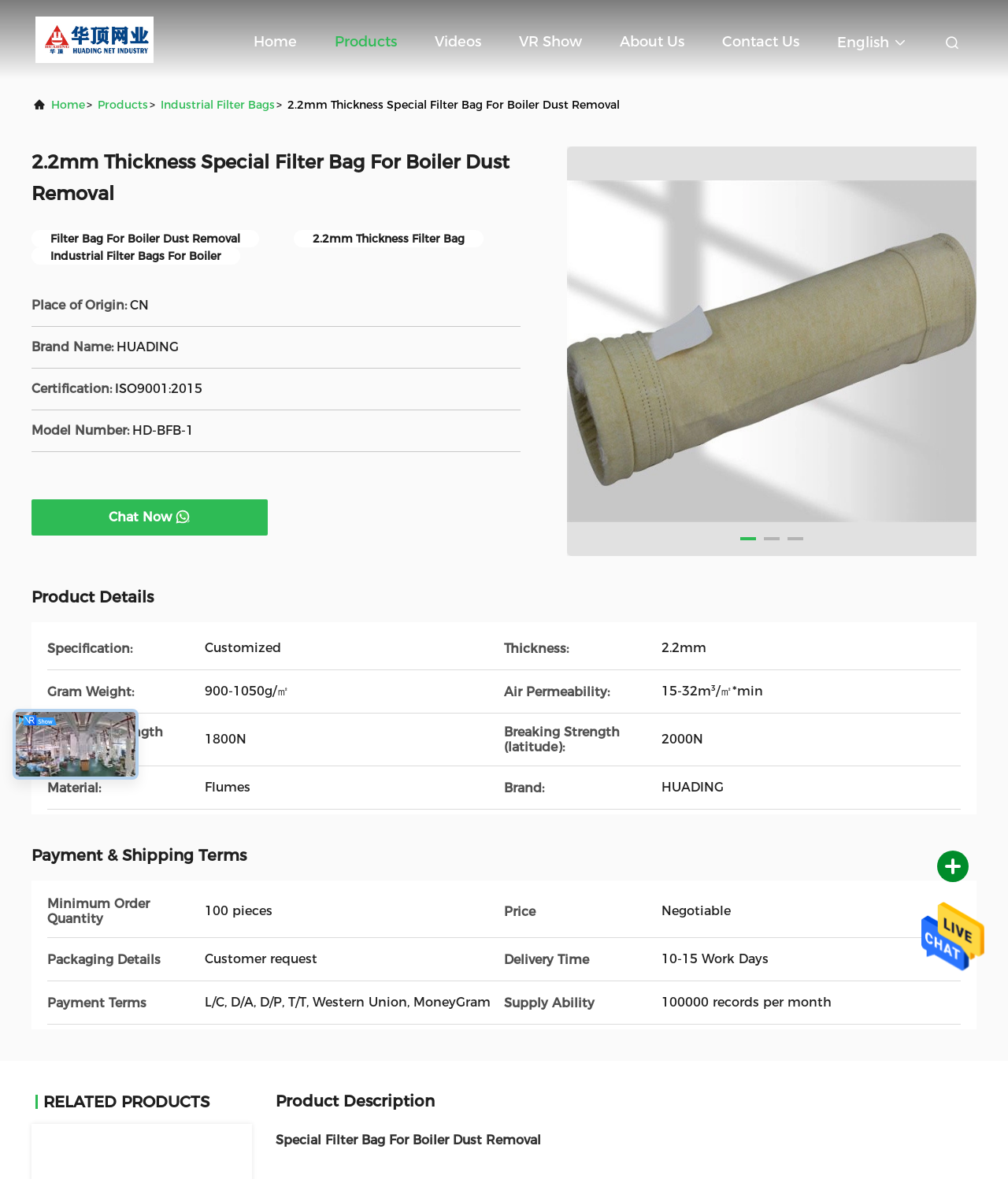Given the webpage screenshot, identify the bounding box of the UI element that matches this description: "Chat Now".

[0.108, 0.424, 0.189, 0.454]